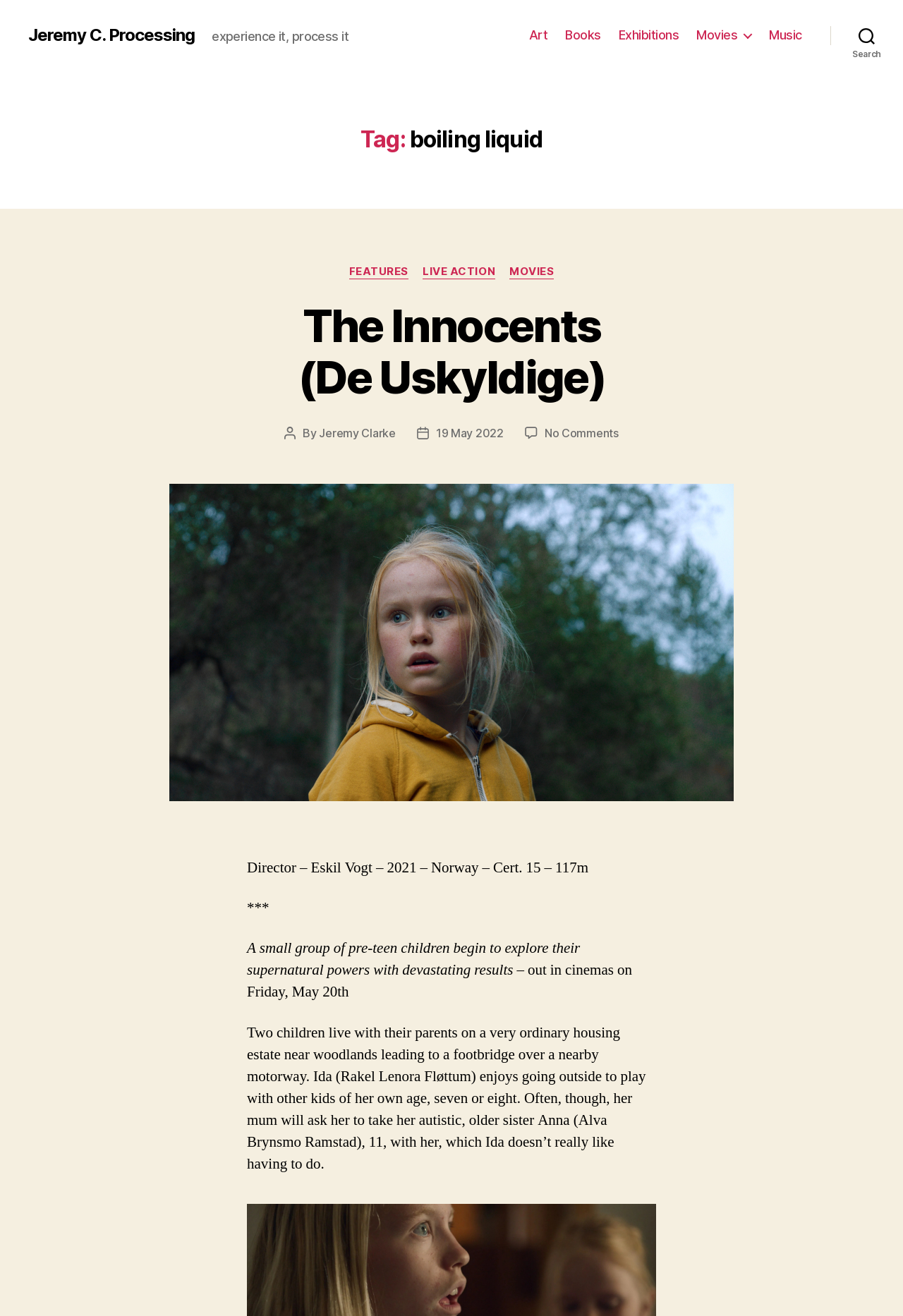What is the rating of the movie?
Based on the image, answer the question with as much detail as possible.

The rating of the movie can be determined by looking at the text 'Director – Eskil Vogt – 2021 – Norway – Cert. 15 – 117m' which is located in the movie description.